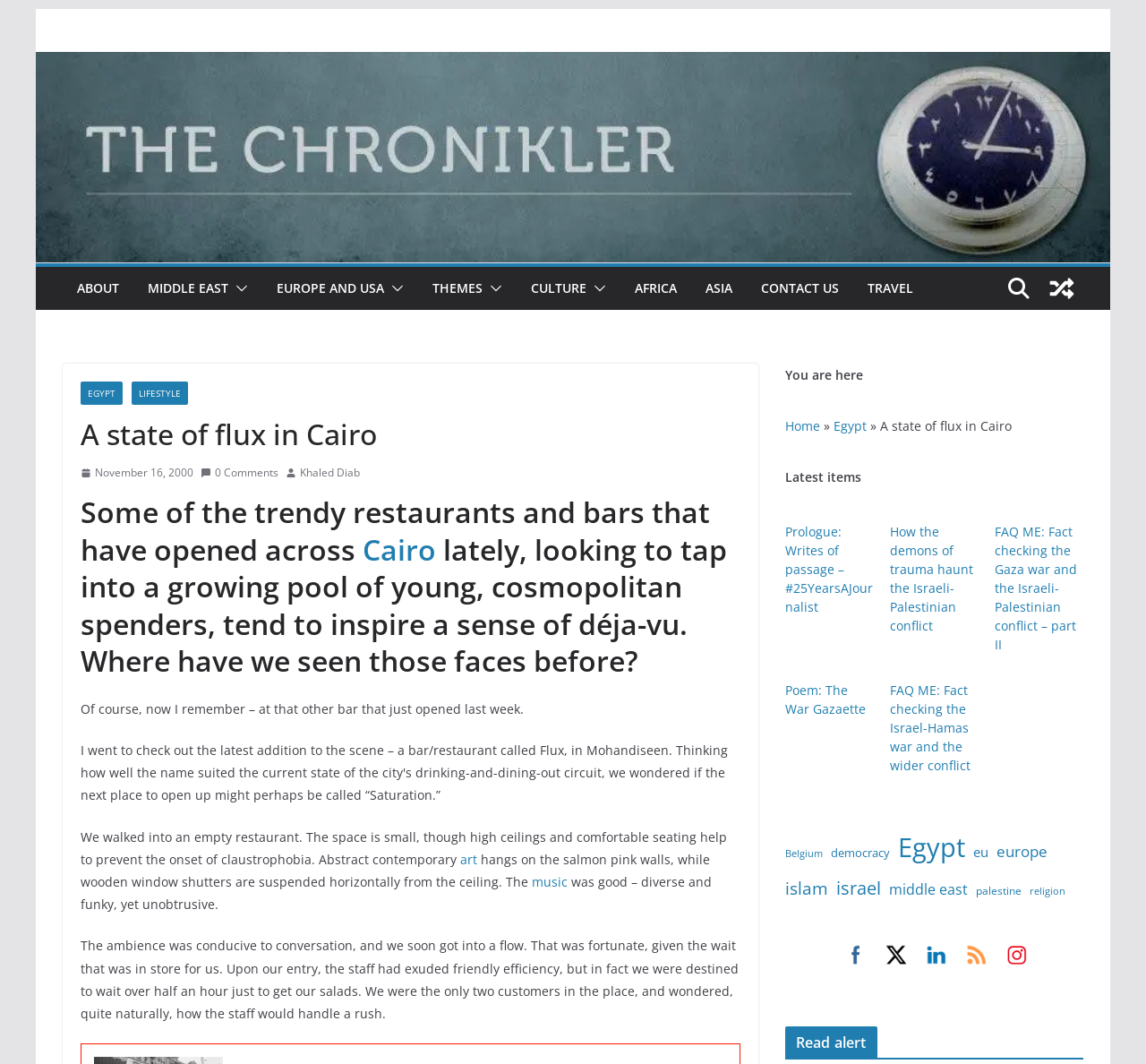Please indicate the bounding box coordinates of the element's region to be clicked to achieve the instruction: "Click on the link to view a random post". Provide the coordinates as four float numbers between 0 and 1, i.e., [left, top, right, bottom].

[0.908, 0.251, 0.945, 0.291]